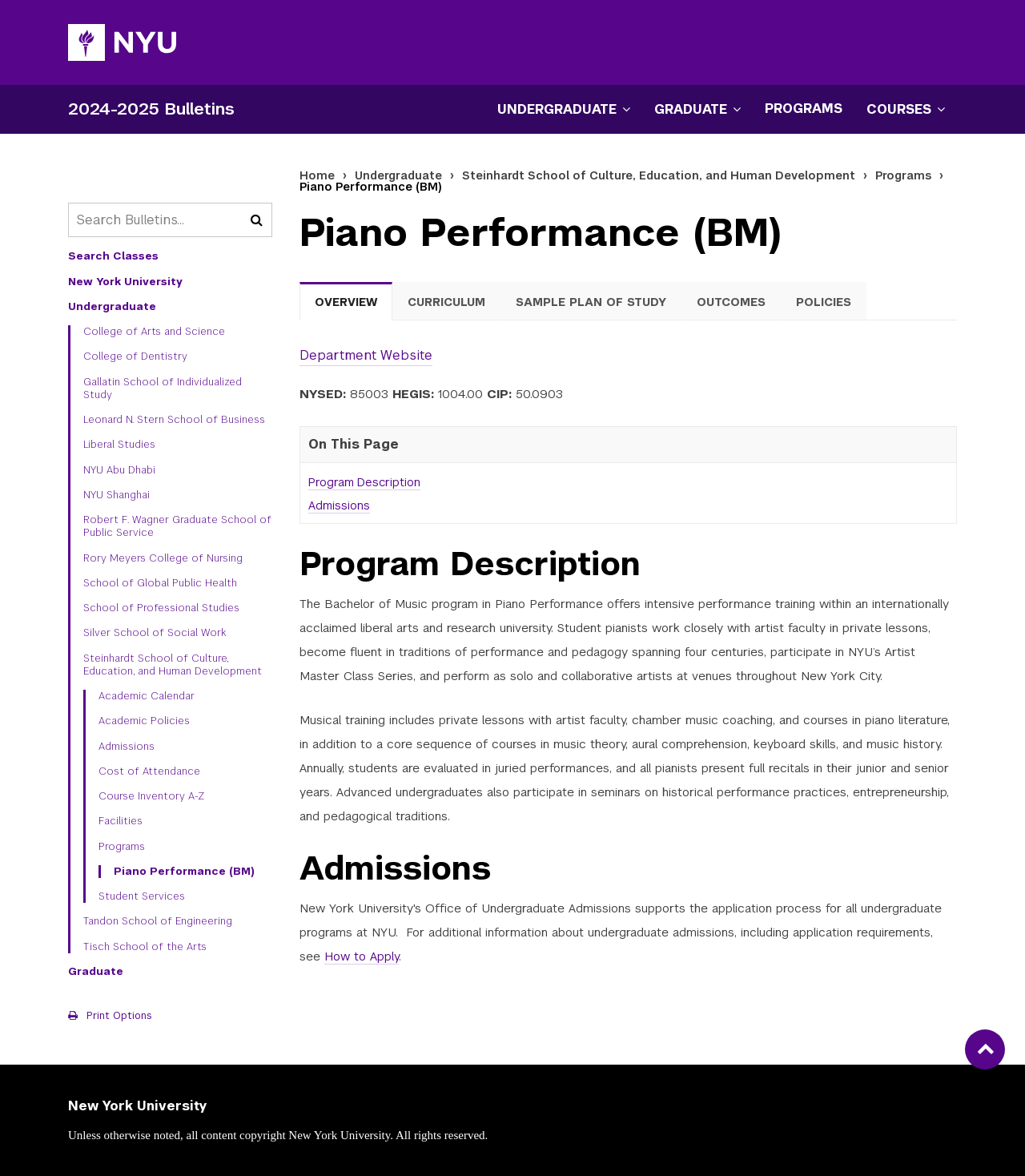Using the details from the image, please elaborate on the following question: What is the name of the school that offers this program?

I found the answer by looking at the breadcrumbs navigation section, which shows the hierarchy of the webpage. The third item in the breadcrumbs is 'Steinhardt School of Culture, Education, and Human Development', which is the school that offers this program.